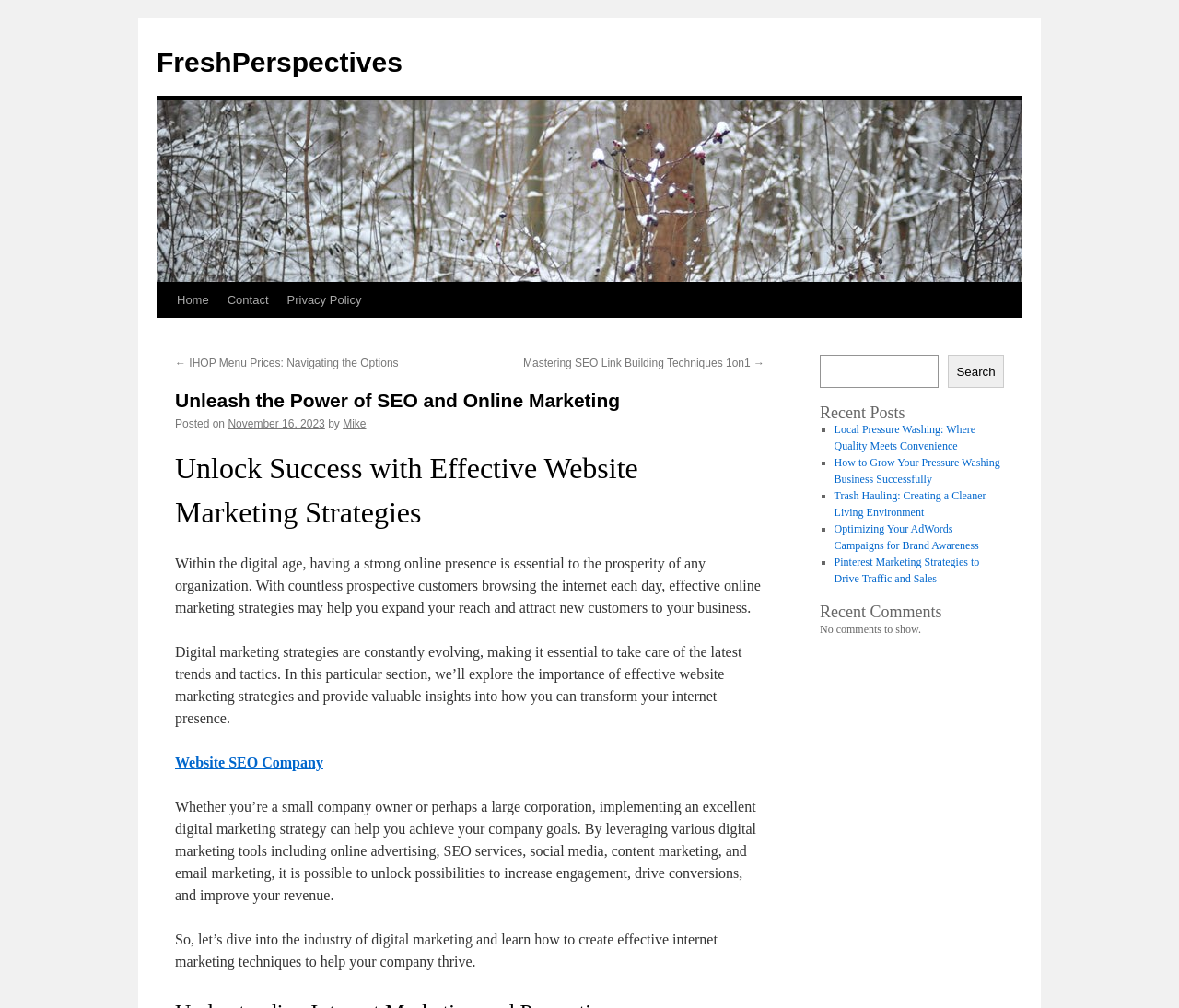Extract the bounding box coordinates for the HTML element that matches this description: "Home". The coordinates should be four float numbers between 0 and 1, i.e., [left, top, right, bottom].

[0.142, 0.281, 0.185, 0.315]